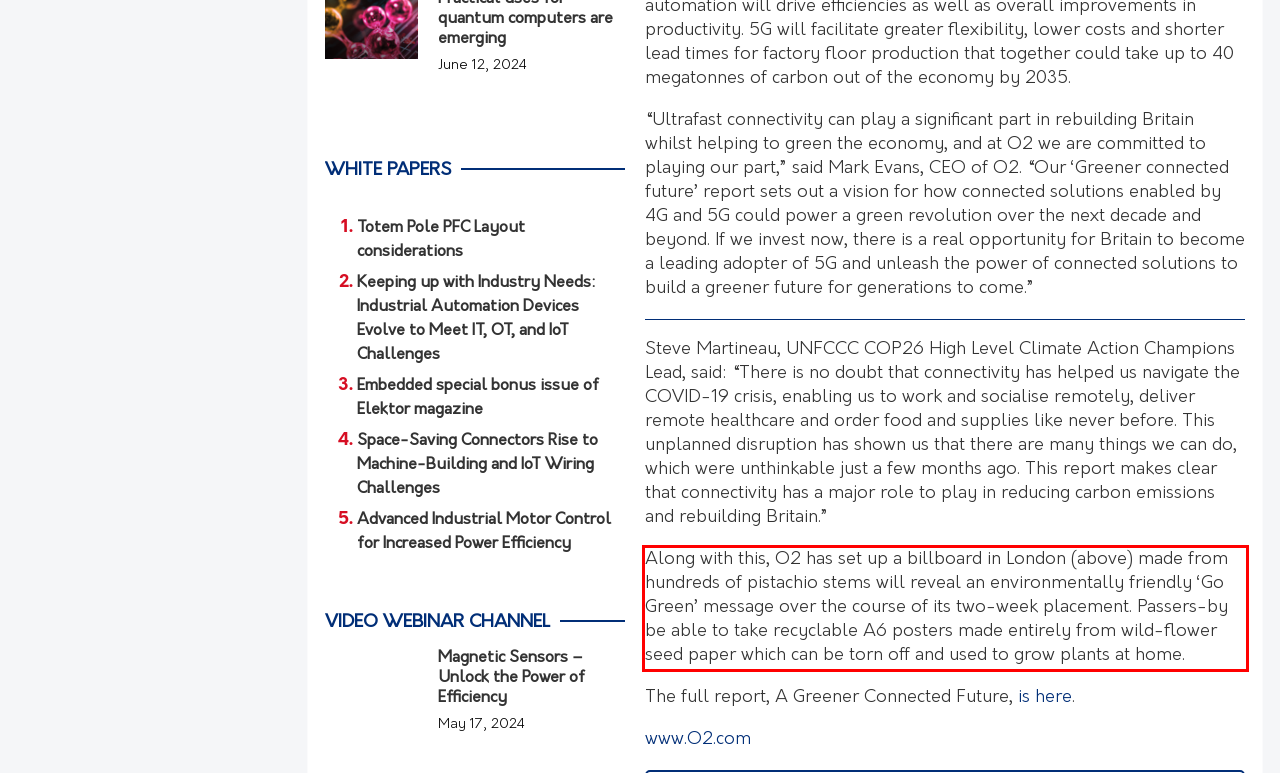You have a webpage screenshot with a red rectangle surrounding a UI element. Extract the text content from within this red bounding box.

Along with this, O2 has set up a billboard in London (above) made from hundreds of pistachio stems will reveal an environmentally friendly ‘Go Green’ message over the course of its two-week placement. Passers-by be able to take recyclable A6 posters made entirely from wild-flower seed paper which can be torn off and used to grow plants at home.